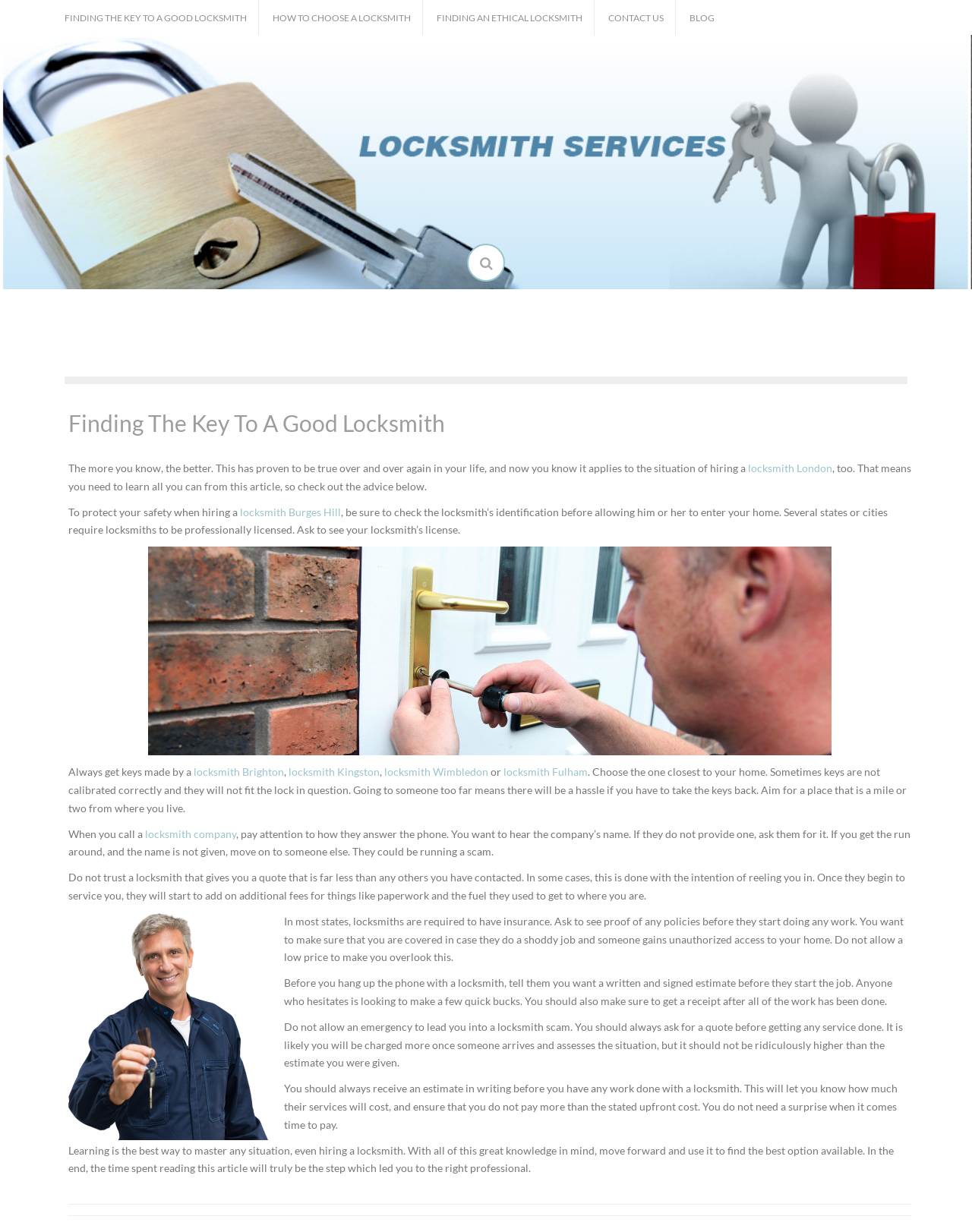Identify the bounding box coordinates for the UI element described as follows: "locksmith company". Ensure the coordinates are four float numbers between 0 and 1, formatted as [left, top, right, bottom].

[0.149, 0.671, 0.243, 0.682]